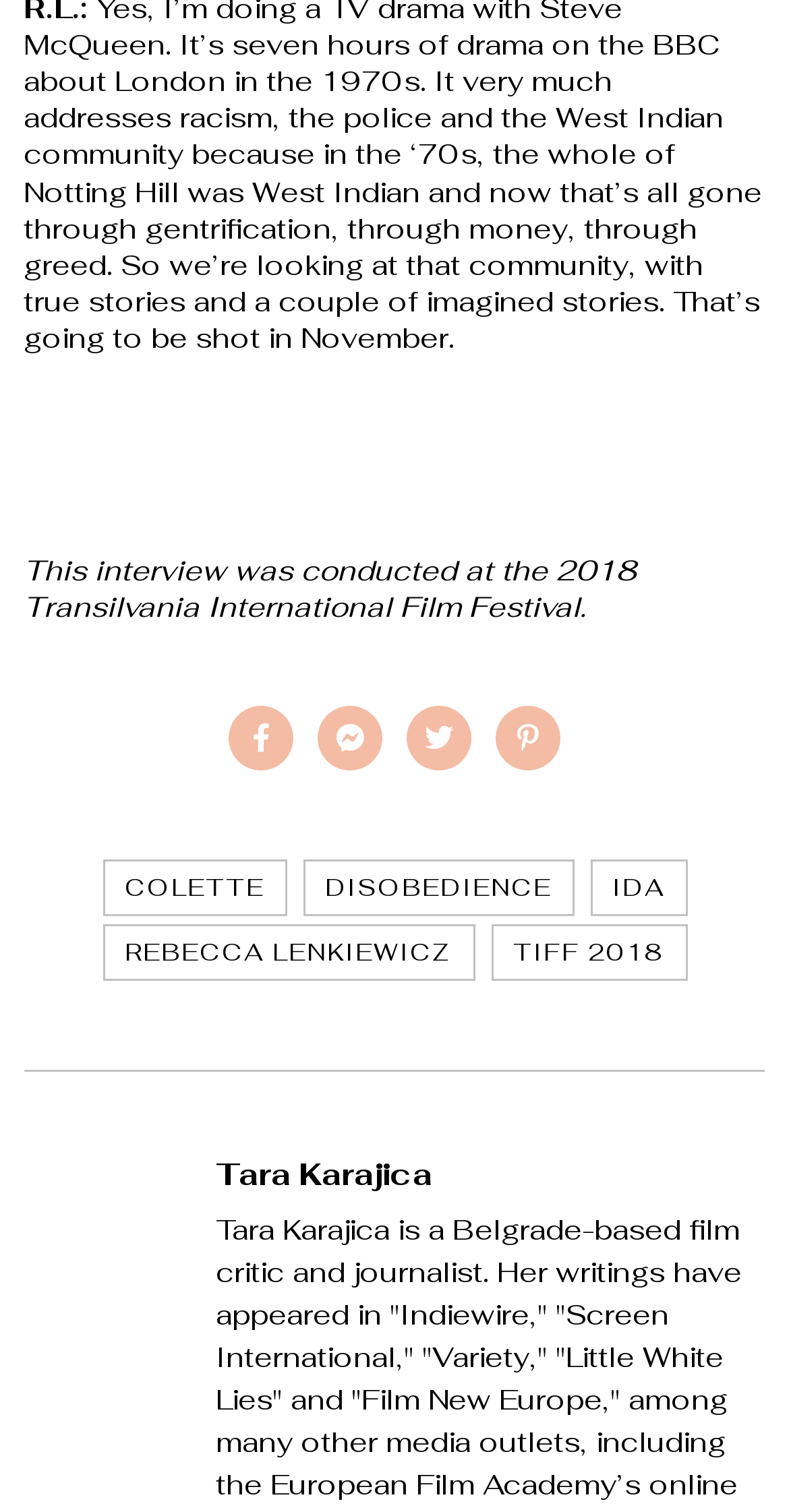How many links are present in the section below the social media icons?
Please answer the question with as much detail and depth as you can.

The answer can be found by counting the number of link elements present in the section below the social media icons, which include links to 'COLETTE', 'DISOBEDIENCE', 'IDA', 'REBECCA LENKIEWICZ', and 'TIFF 2018'.